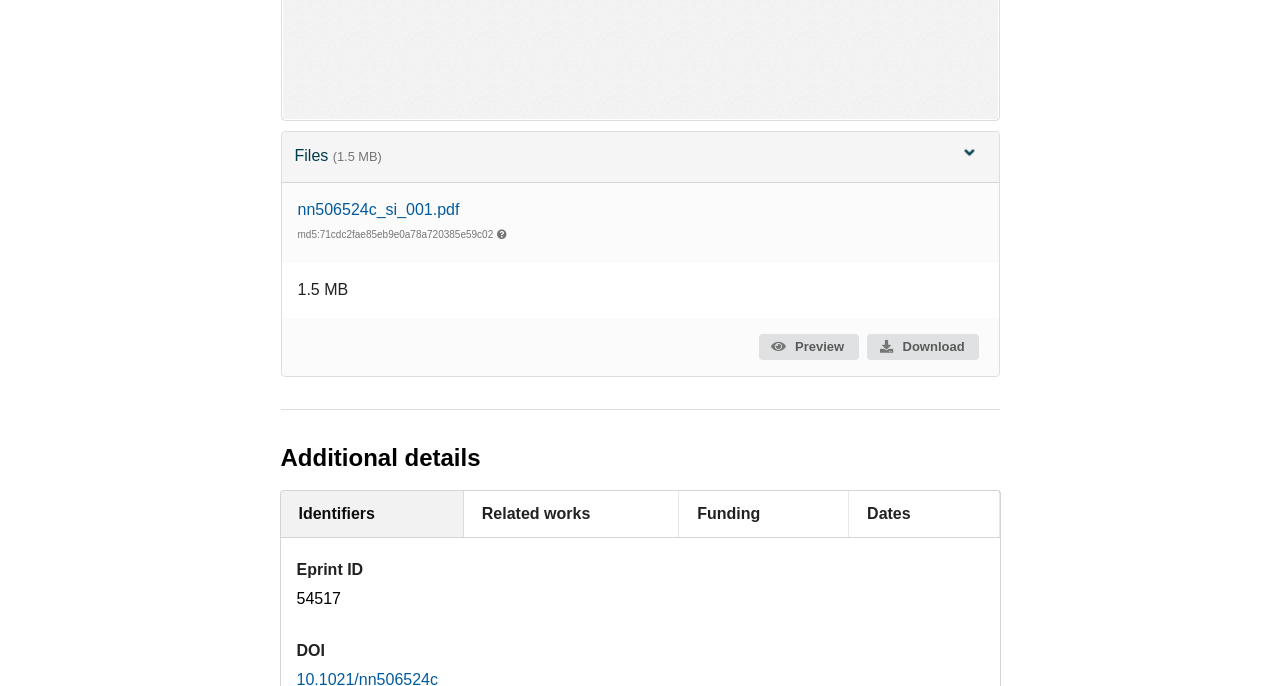What is the DOI of the current article?
Answer with a single word or phrase by referring to the visual content.

Not provided